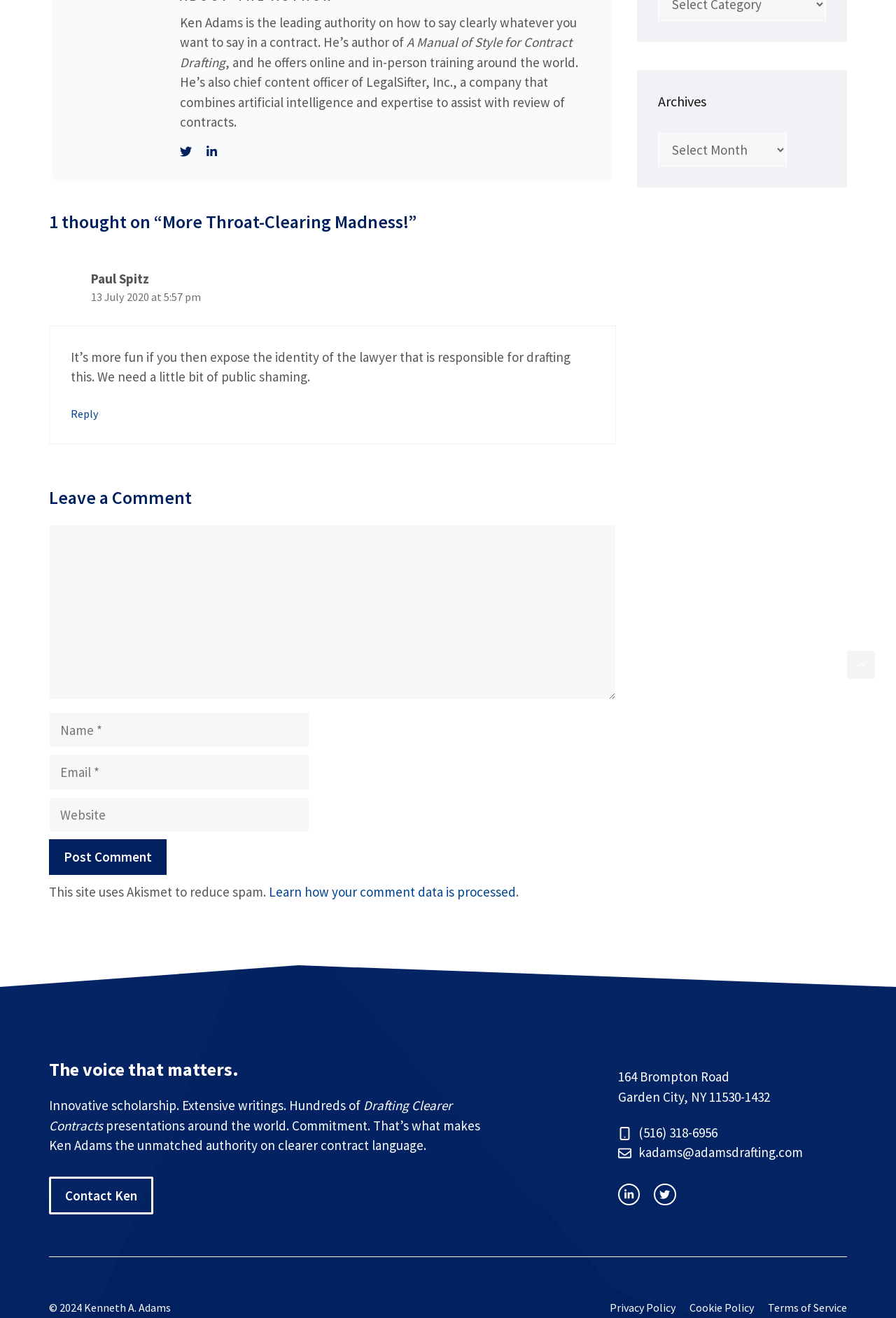Answer the following query concisely with a single word or phrase:
What is the topic of the article with the heading '1 thought on “More Throat-Clearing Madness!”'?

Throat-Clearing Madness